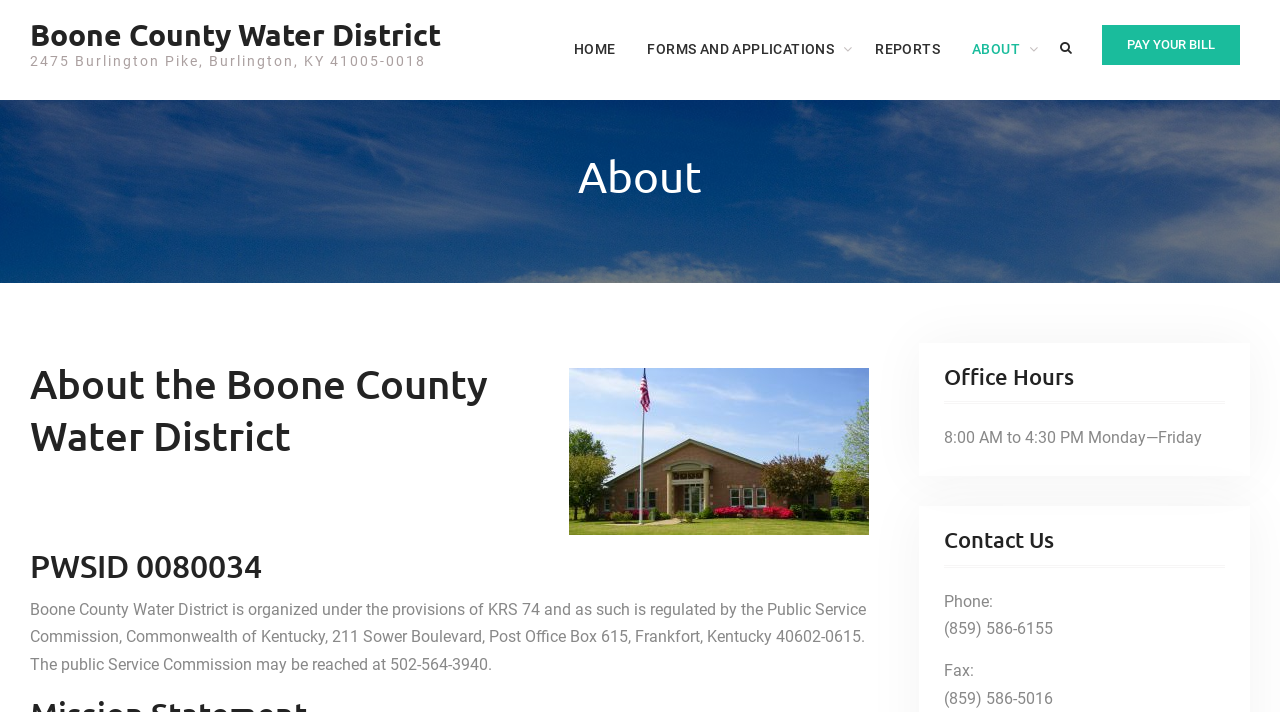Given the webpage screenshot, identify the bounding box of the UI element that matches this description: "Boone County Water District".

[0.023, 0.022, 0.345, 0.074]